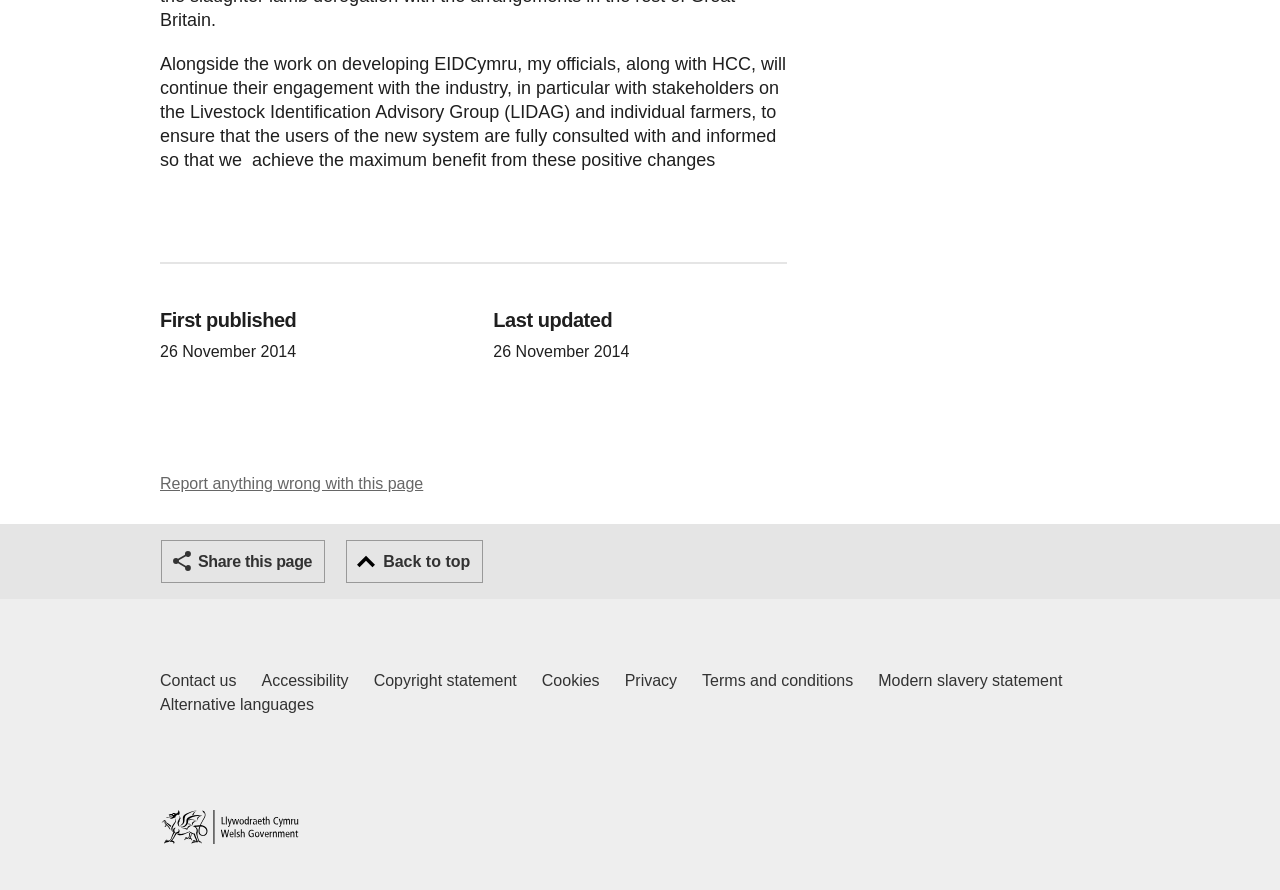Please give a succinct answer to the question in one word or phrase:
What is the last updated time of the page?

Not specified